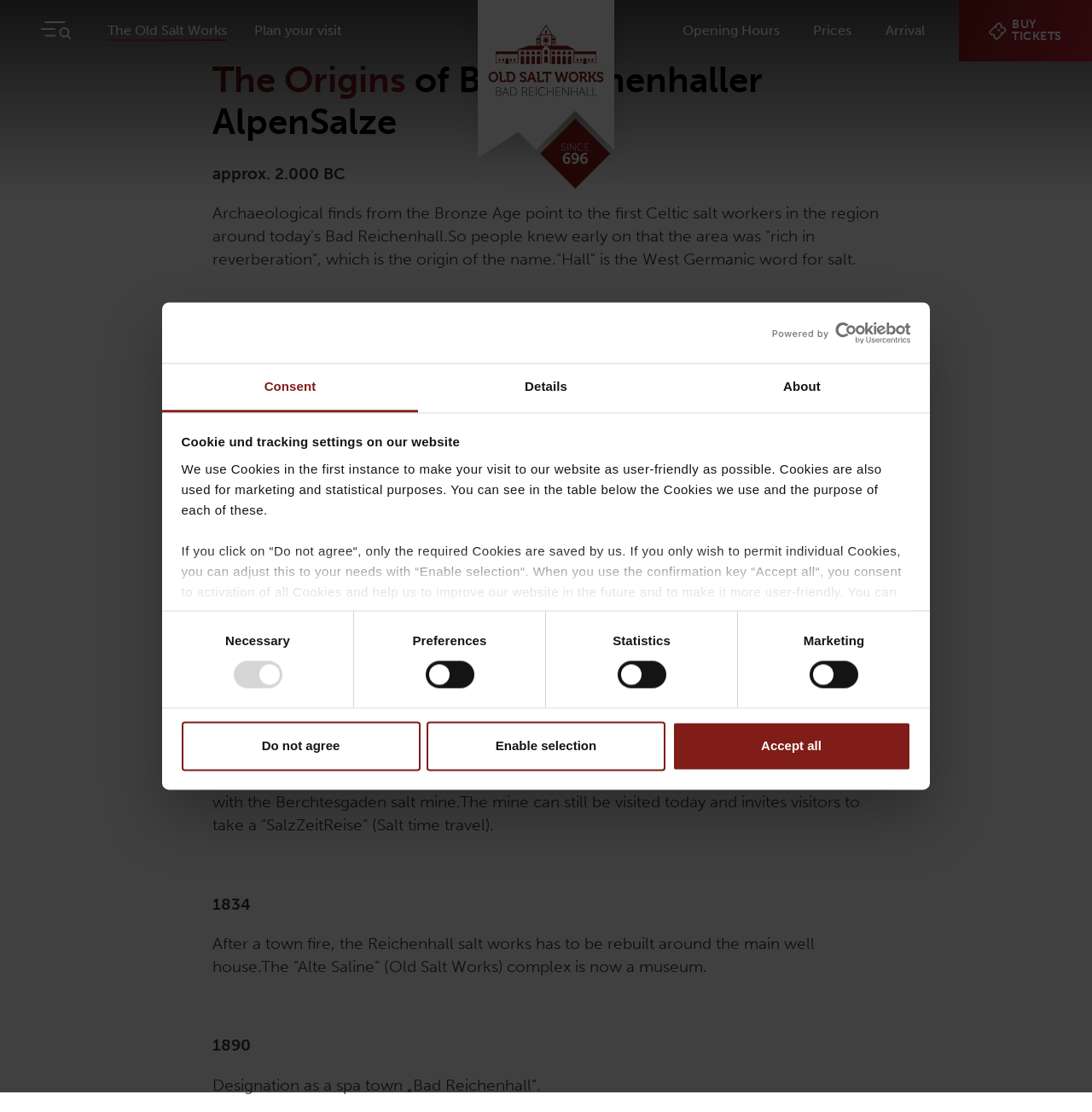What is the name of the trade route mentioned in the text?
Please provide an in-depth and detailed response to the question.

According to the text, the Goldene Steig is a trade route from Passau to Bohemia, mainly for Reichenhall salt, which is indirectly mentioned in a monastery document.